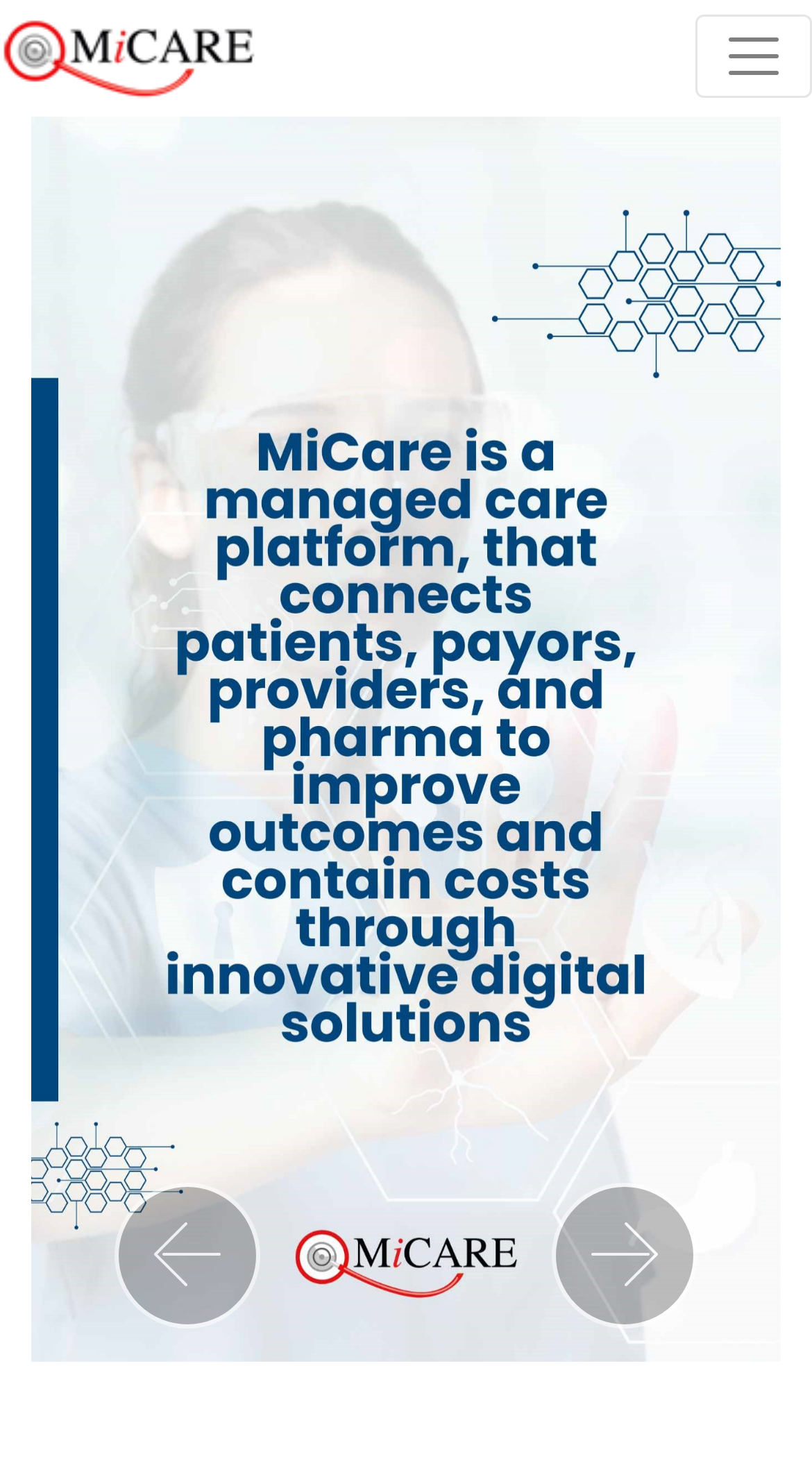Please answer the following question using a single word or phrase: 
What is the orientation of the listbox?

Vertical